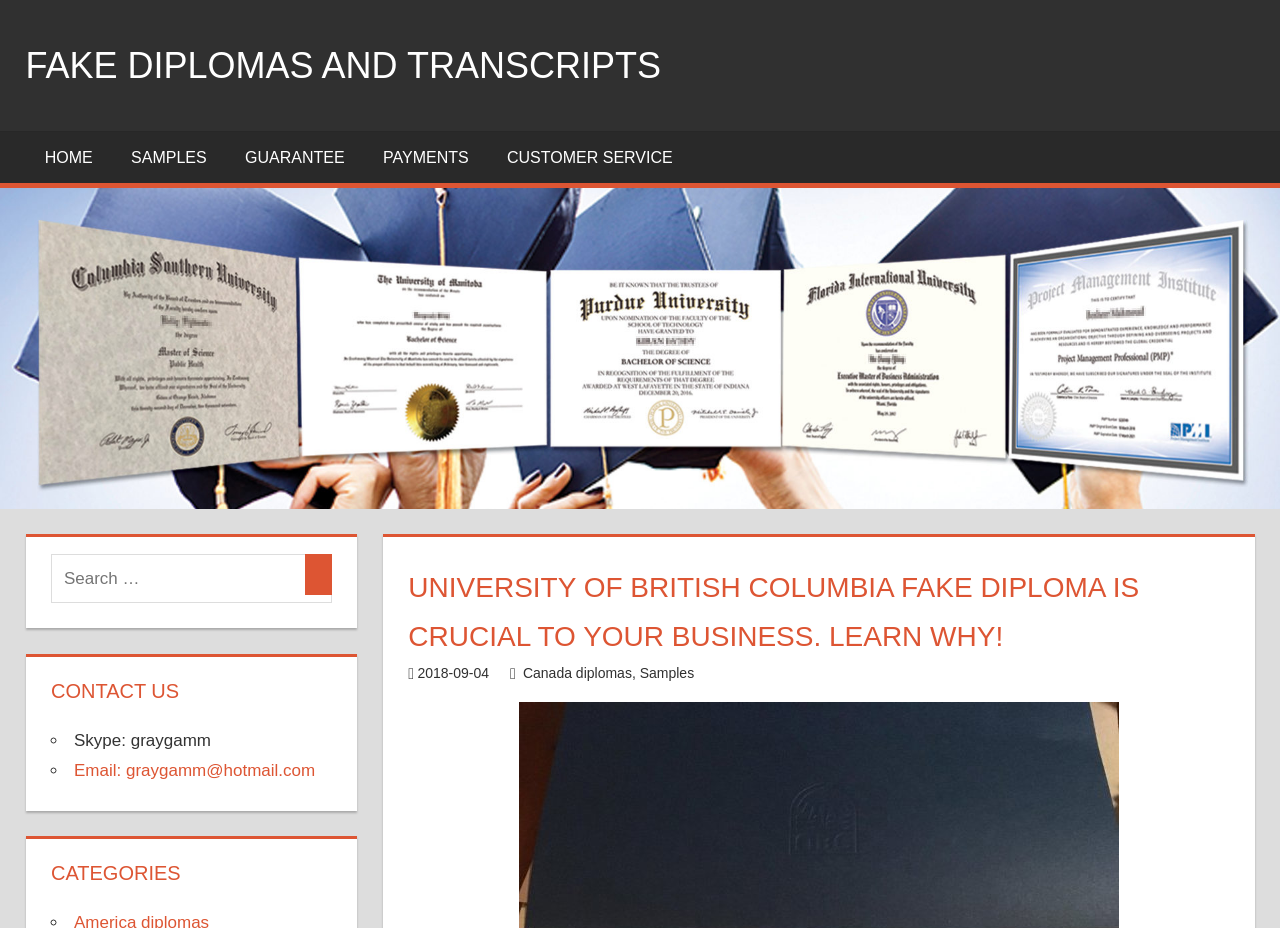Explain in detail what is displayed on the webpage.

This webpage is about fake diplomas and transcripts, specifically focusing on the University of British Columbia. At the top left corner, there is a link to skip to the content. Below it, there is a navigation menu with links to different sections, including "HOME", "SAMPLES", "GUARANTEE", "PAYMENTS", and "CUSTOMER SERVICE". 

To the right of the navigation menu, there is a large image related to fake diplomas and transcripts. Below the image, there is a header section with a prominent heading that reads "UNIVERSITY OF BRITISH COLUMBIA FAKE DIPLOMA IS CRUCIAL TO YOUR BUSINESS. LEARN WHY!". This heading is accompanied by several links, including a date, an author's name, and some keywords.

On the right side of the page, there is a search box with a button. Below the search box, there is a "CONTACT US" section with a Skype ID and an email address. Further down, there is a "CATEGORIES" section, but it does not contain any specific categories.

Overall, the webpage appears to be a blog or article page, with a focus on providing information about fake diplomas and transcripts from the University of British Columbia.